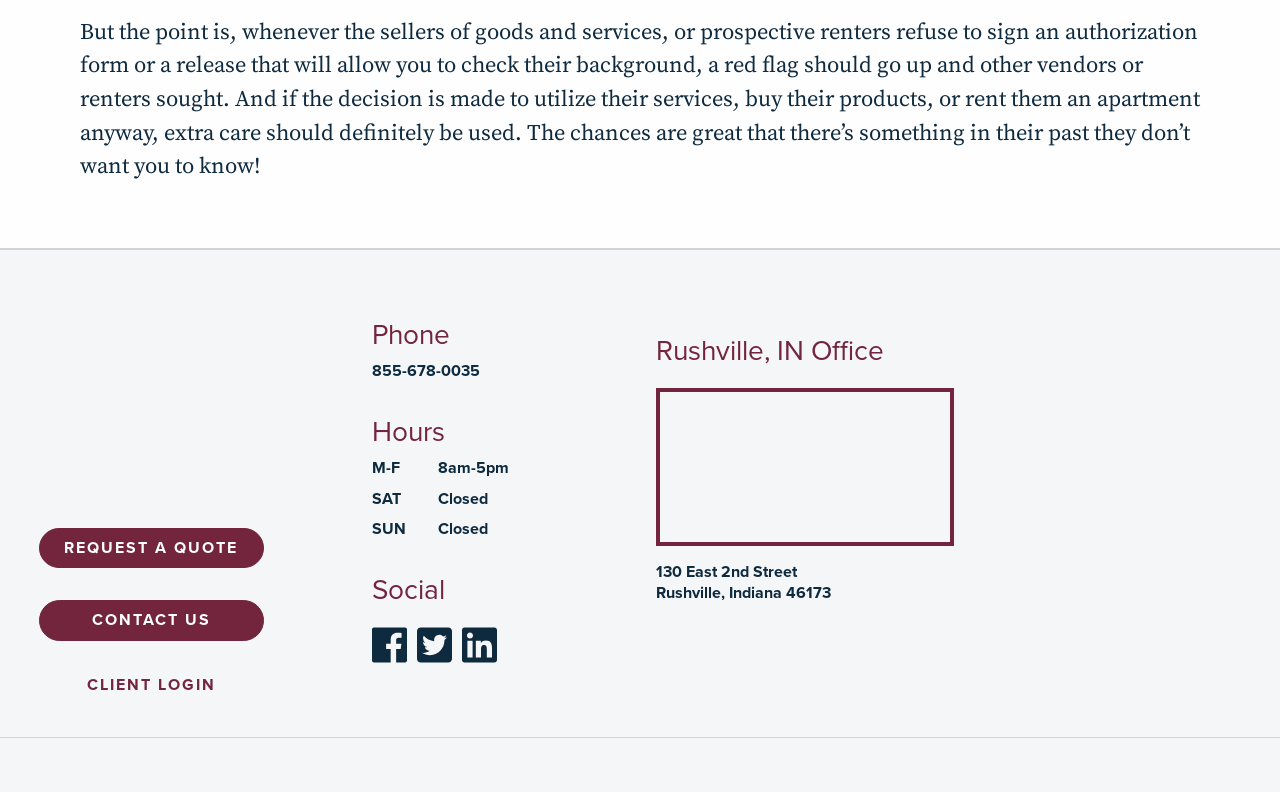Predict the bounding box of the UI element based on this description: "855-678-0035".

[0.29, 0.456, 0.375, 0.481]